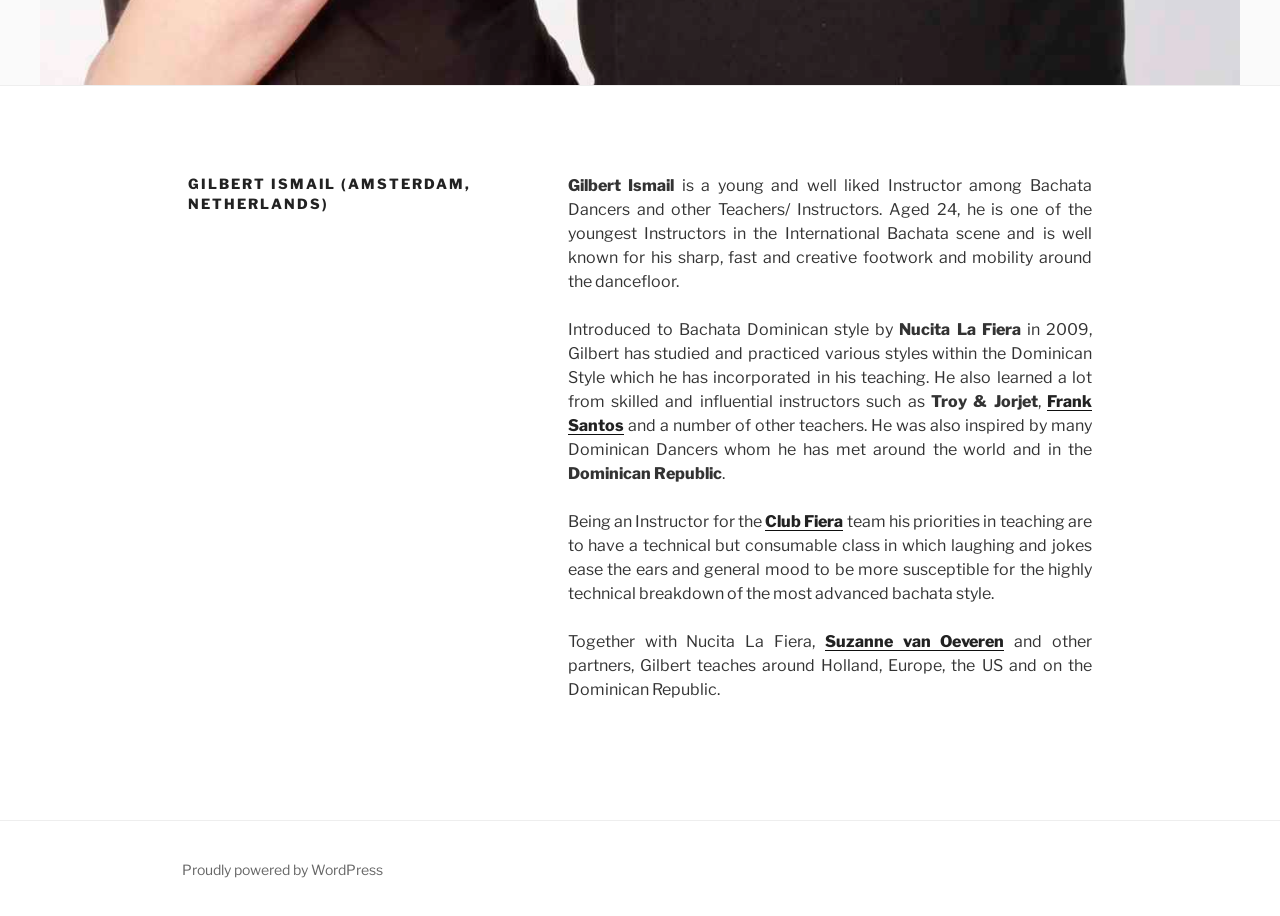Give a one-word or short phrase answer to this question: 
What is Gilbert Ismail's profession?

Instructor